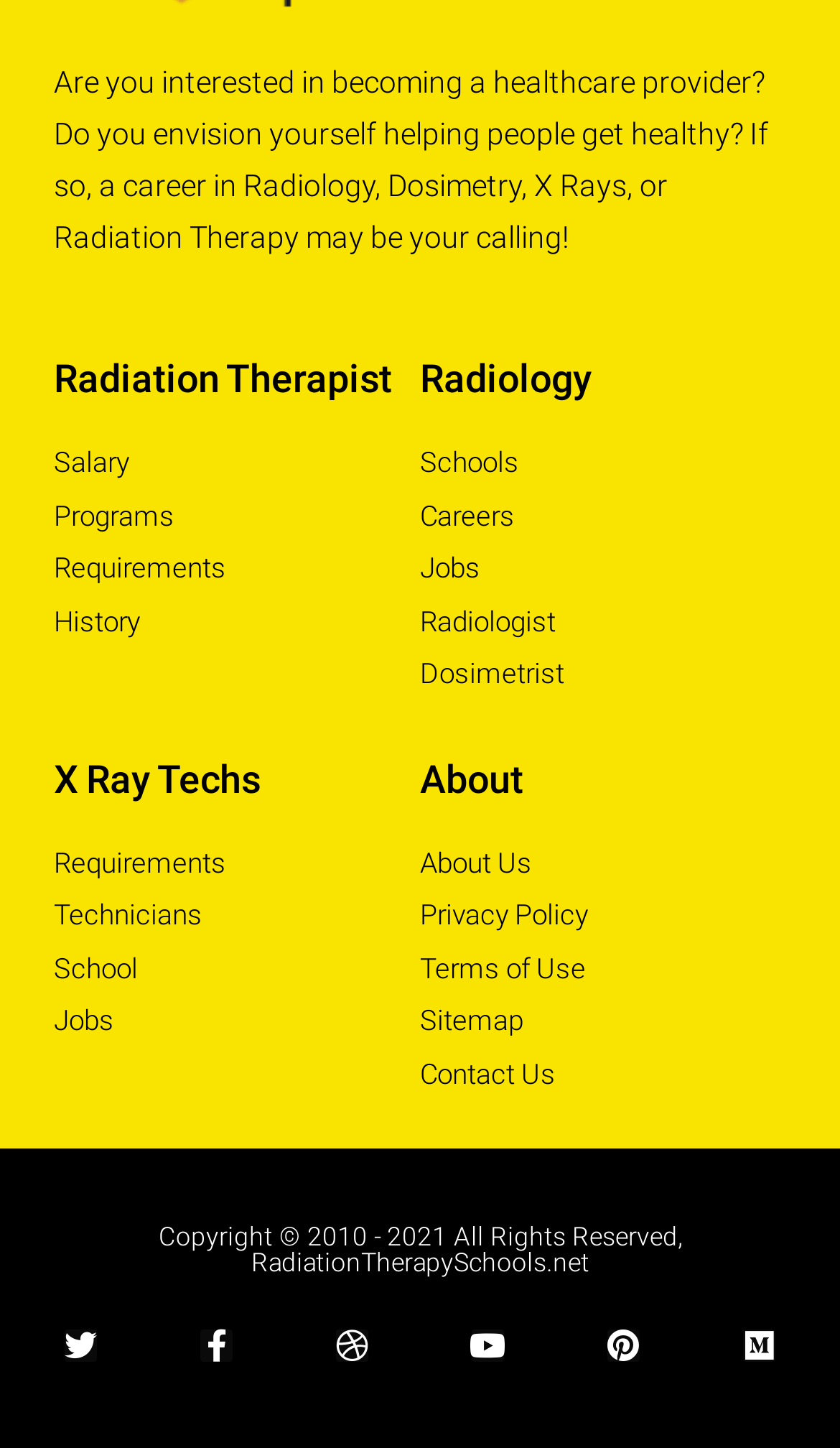Find the coordinates for the bounding box of the element with this description: "Terms of Use".

[0.5, 0.654, 0.697, 0.683]